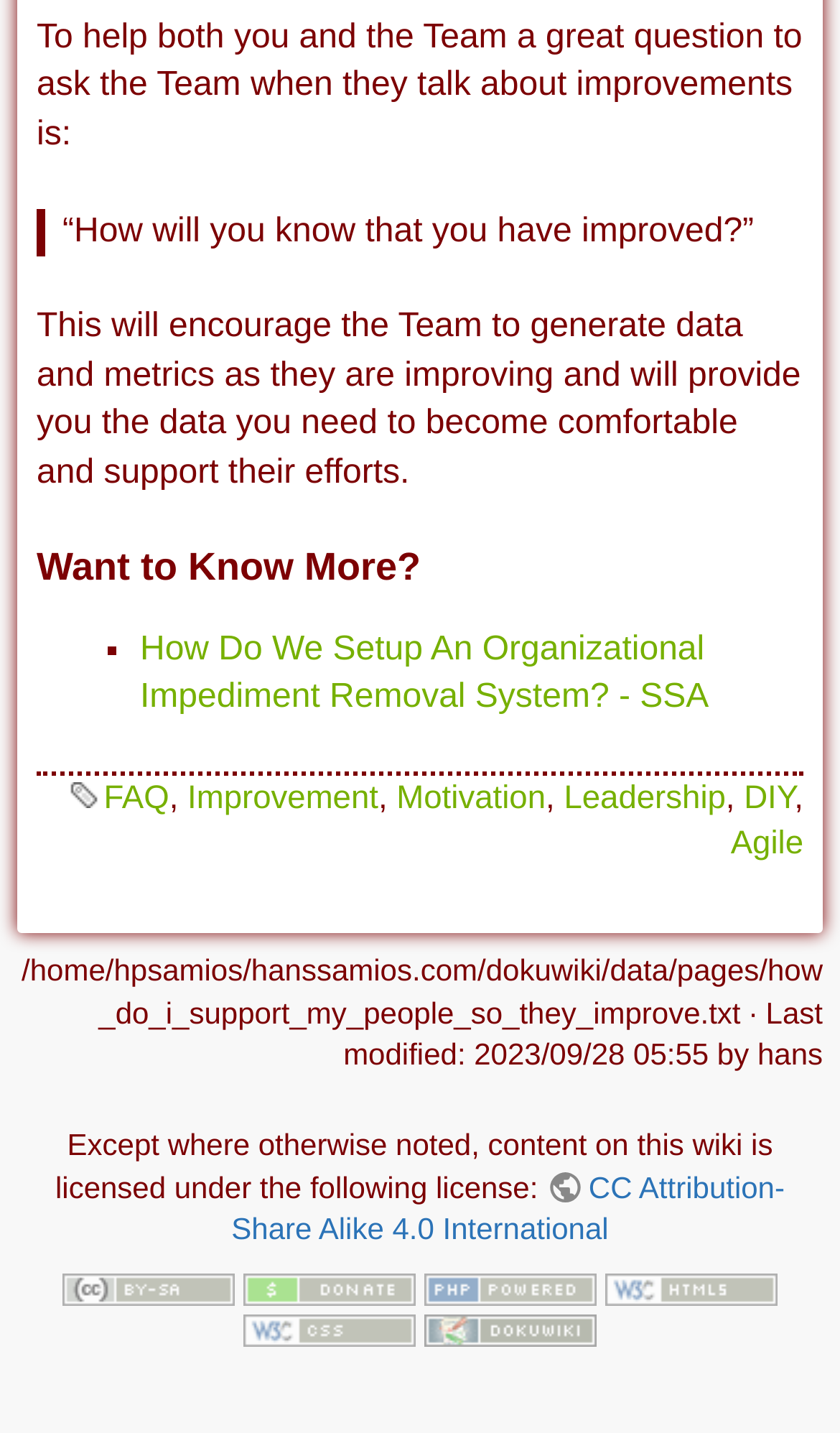What is the purpose of asking the suggested question? Look at the image and give a one-word or short phrase answer.

To encourage the Team to generate data and metrics